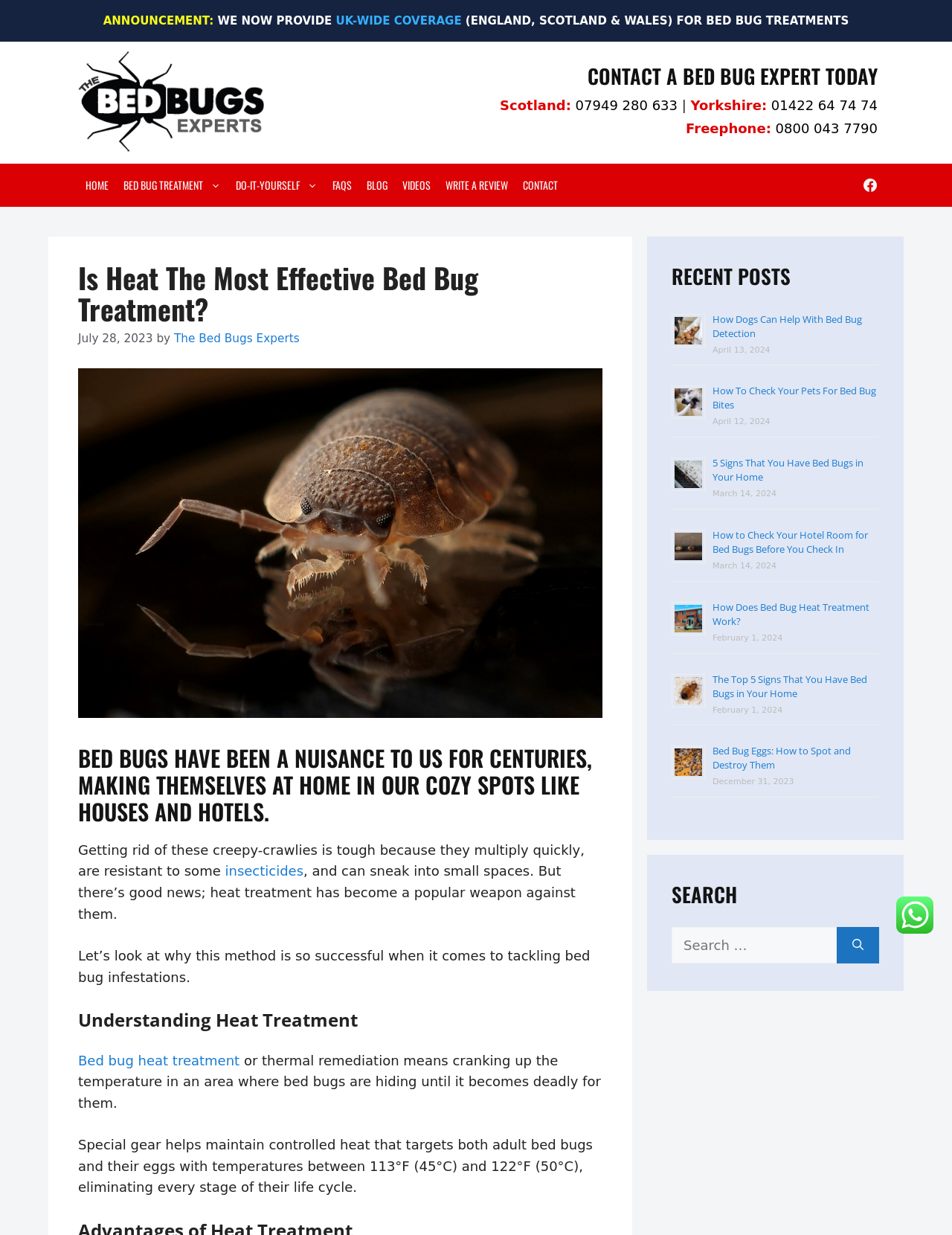Provide a comprehensive description of the webpage.

This webpage is about bed bug treatment, specifically heat treatment. At the top, there is an announcement section with a bold heading "ANNOUNCEMENT" followed by a message about UK-wide coverage for bed bug treatments. Below this, there is a banner with the website's logo and a navigation menu with links to different sections of the website, including "HOME", "BED BUG TREATMENT", "DO-IT-YOURSELF", "FAQS", "BLOG", "VIDEOS", "WRITE A REVIEW", and "CONTACT".

The main content of the webpage is an article titled "Is Heat The Most Effective Bed Bug Treatment?" with a heading and a subheading that explains the difficulty of getting rid of bed bugs and the success of heat treatment. The article is divided into sections, including "Understanding Heat Treatment", which explains the process of heat treatment and its effectiveness in eliminating bed bugs.

On the right side of the webpage, there is a section titled "RECENT POSTS" with a list of recent articles related to bed bugs, including "How Dogs Can Help With Bed Bug Detection", "How To Check Your Pets For Bed Bug Bites", and "5 Signs That You Have Bed Bugs in Your Home". Each article has a heading, a brief summary, and a link to read more.

Throughout the webpage, there are images related to bed bugs and heat treatment, as well as links to other relevant articles and resources. The overall layout is organized and easy to navigate, with clear headings and concise text.